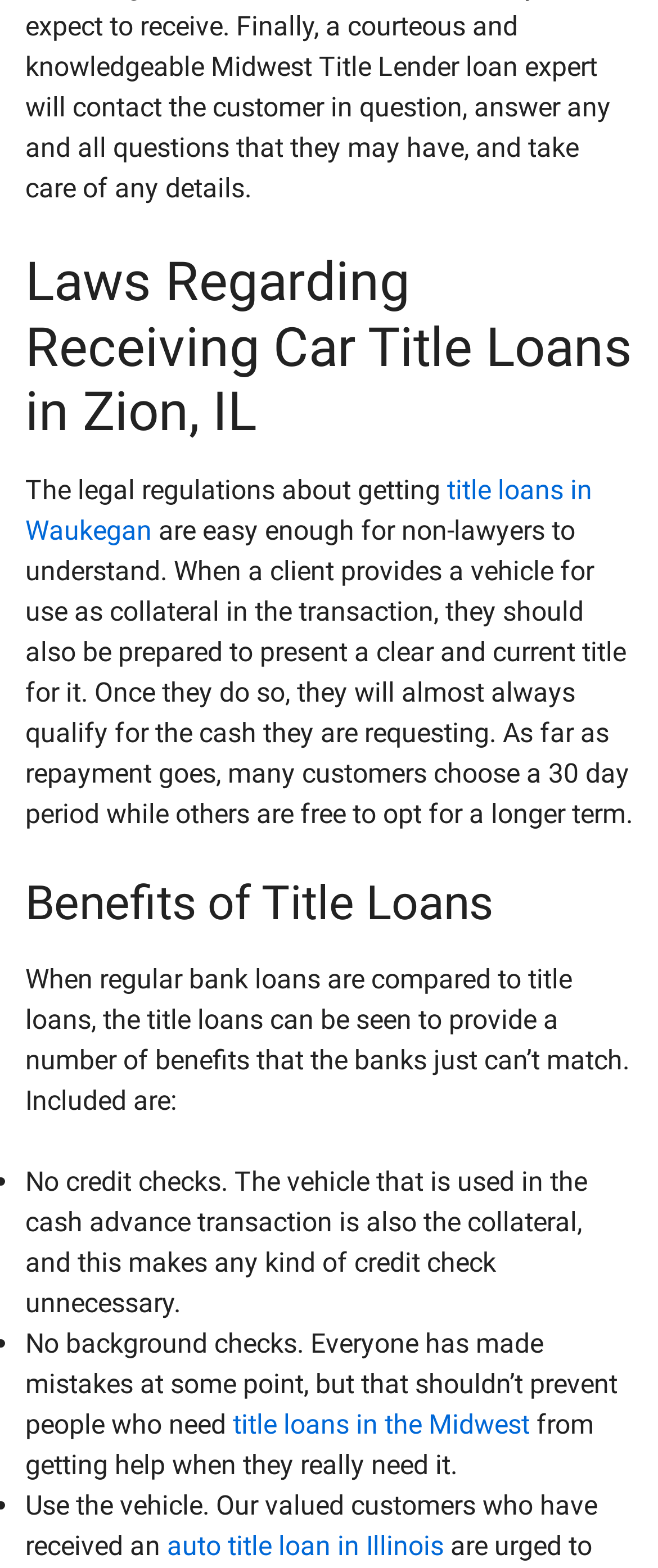Where else can title loans be obtained?
Use the information from the image to give a detailed answer to the question.

The webpage mentions title loans in Zion, IL, and also provides links to title loans in Waukegan and the Midwest, indicating that title loans can be obtained in these locations.